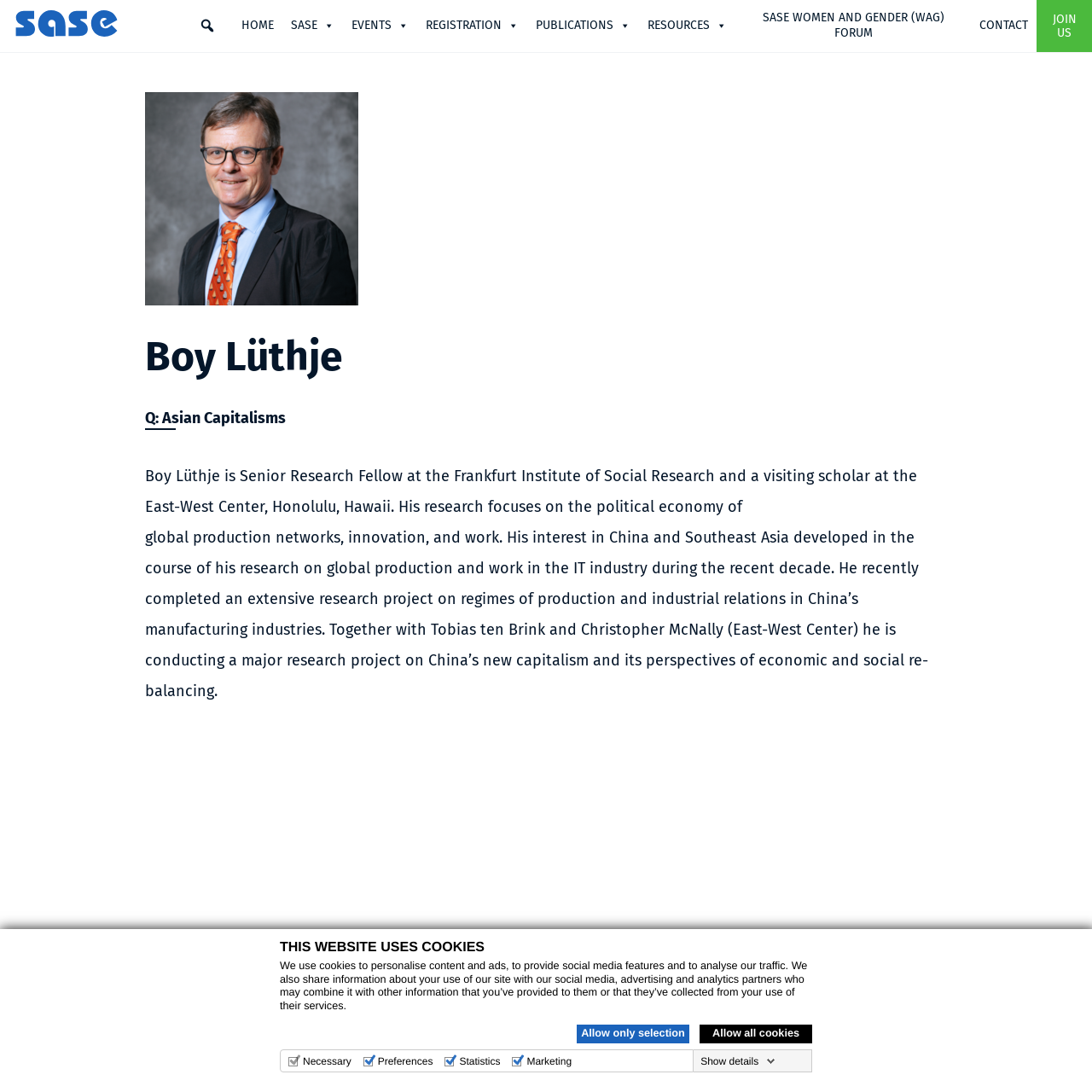Predict the bounding box coordinates for the UI element described as: "Show details". The coordinates should be four float numbers between 0 and 1, presented as [left, top, right, bottom].

[0.638, 0.966, 0.713, 0.978]